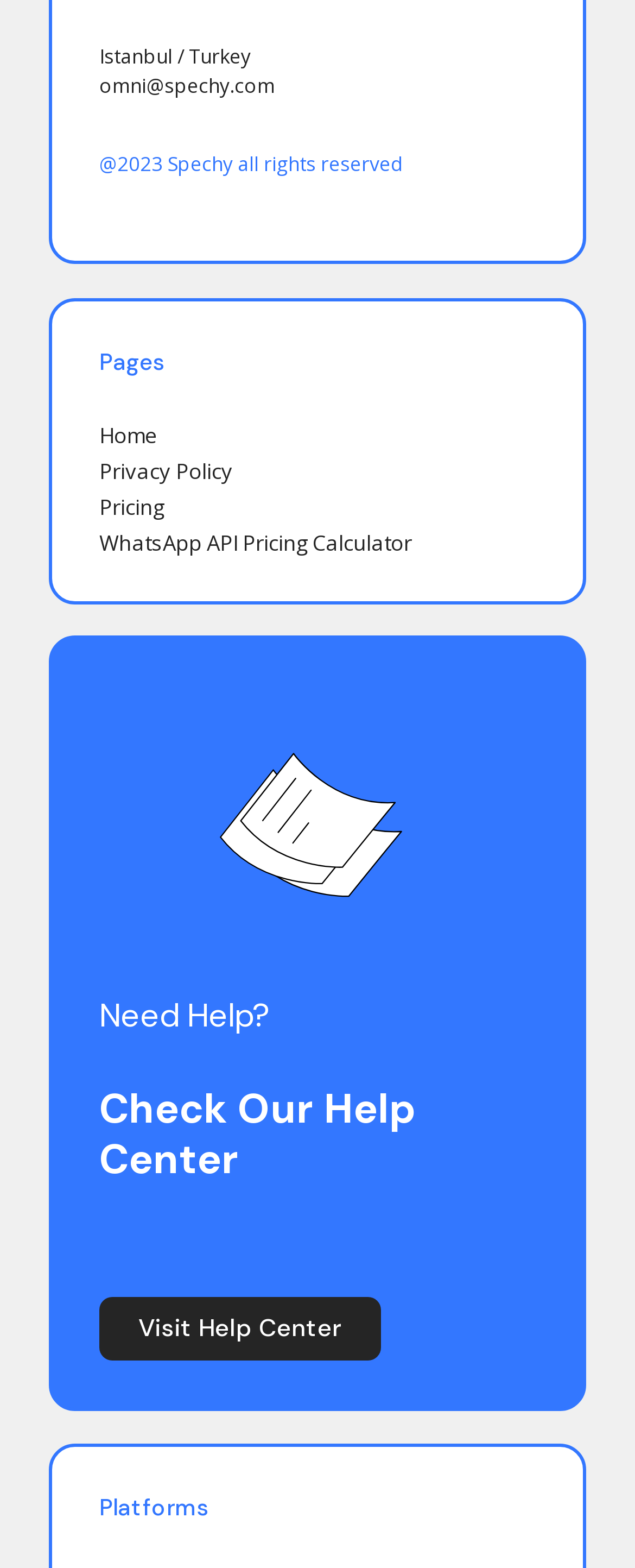Show the bounding box coordinates for the HTML element as described: "WhatsApp API Pricing Calculator".

[0.156, 0.336, 0.649, 0.354]